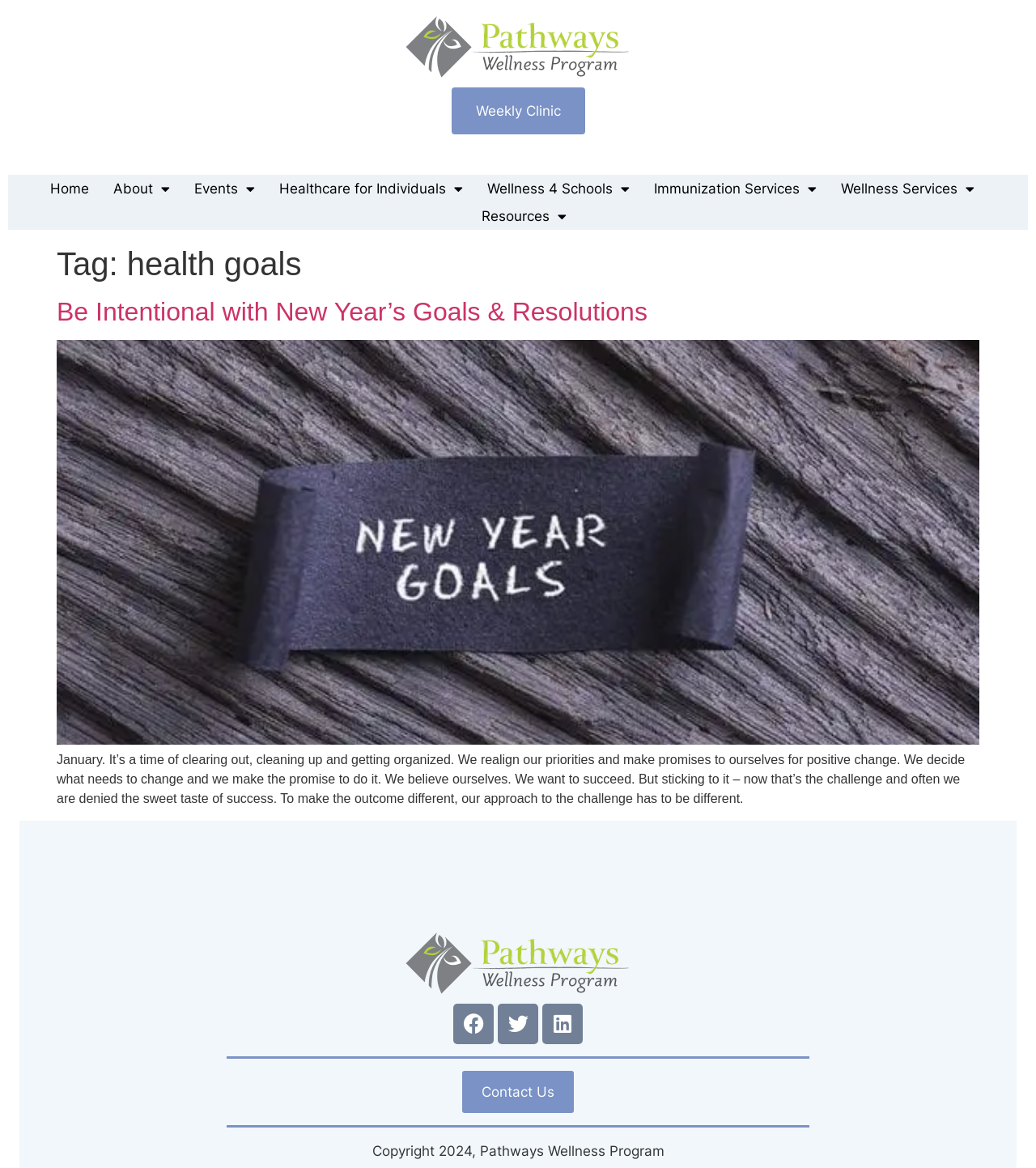Using the information in the image, give a comprehensive answer to the question: 
What is the name of the wellness program?

The name of the wellness program is 'Pathways Wellness Program' as mentioned in the footer 'Copyright 2024, Pathways Wellness Program'.